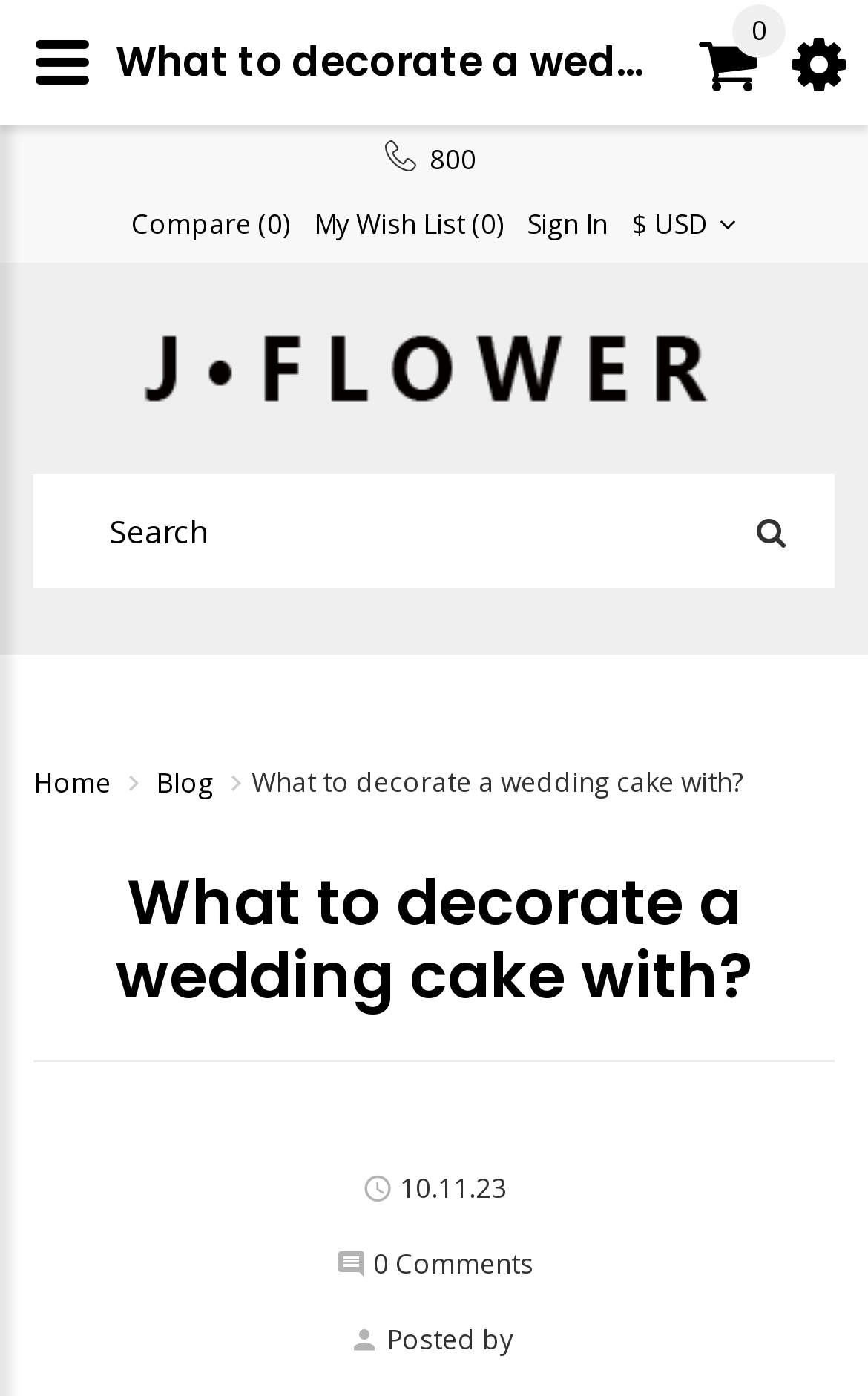Provide the bounding box coordinates of the UI element that matches the description: "My Wish List (0)".

[0.362, 0.15, 0.579, 0.172]